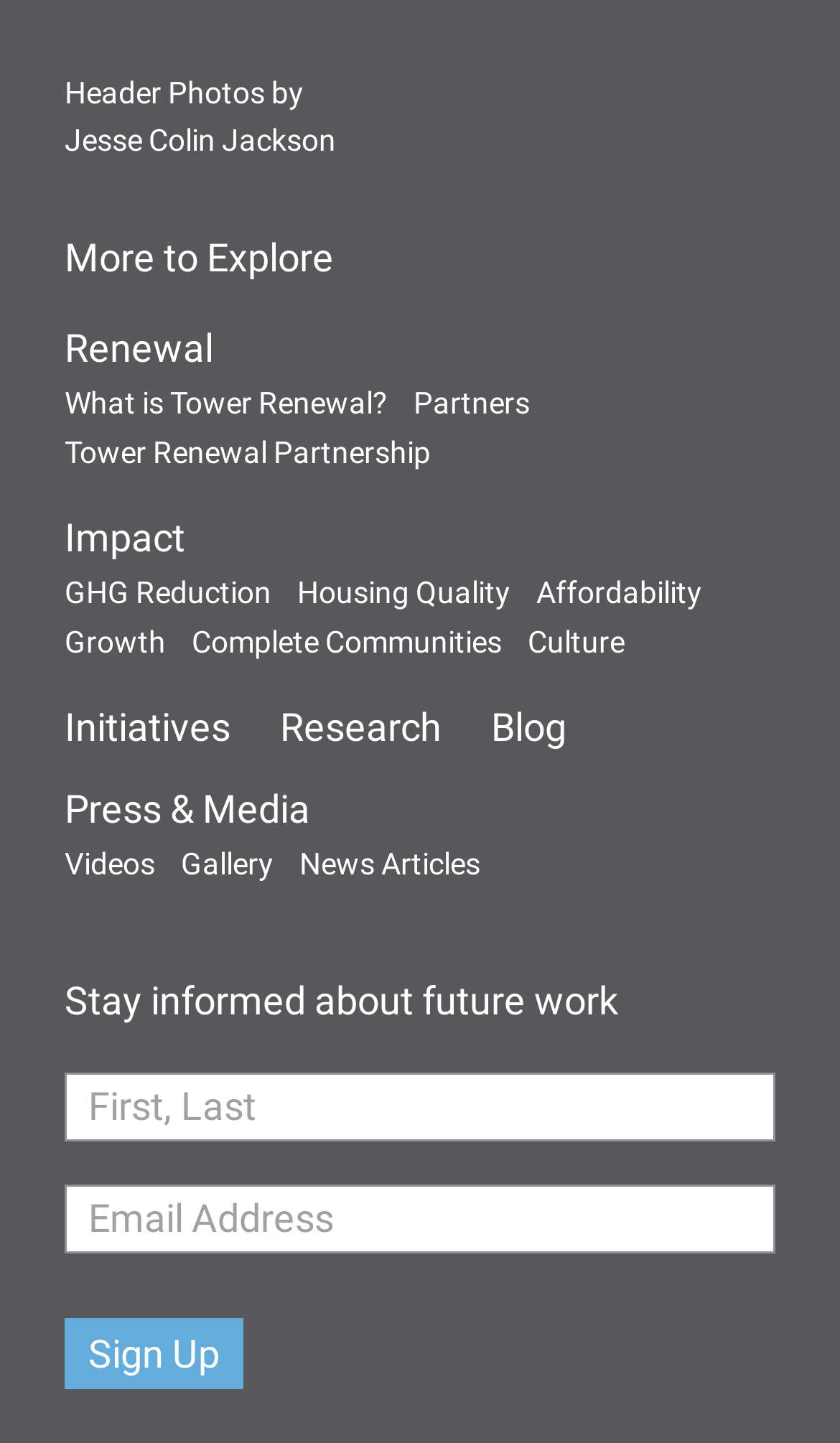Please determine the bounding box coordinates of the element's region to click for the following instruction: "Check Booster News".

None